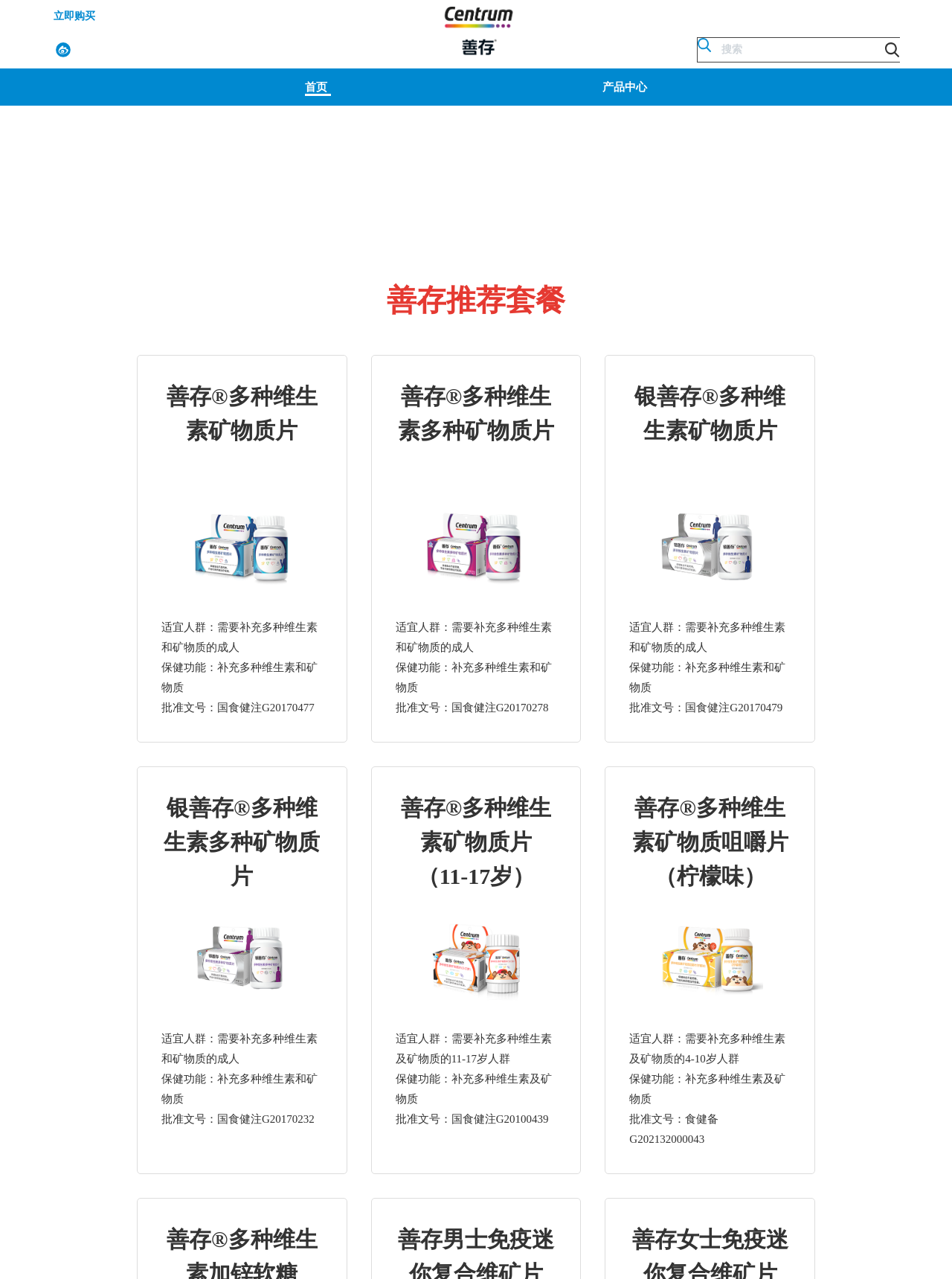How many types of products are listed on the webpage?
Look at the image and respond with a single word or a short phrase.

5